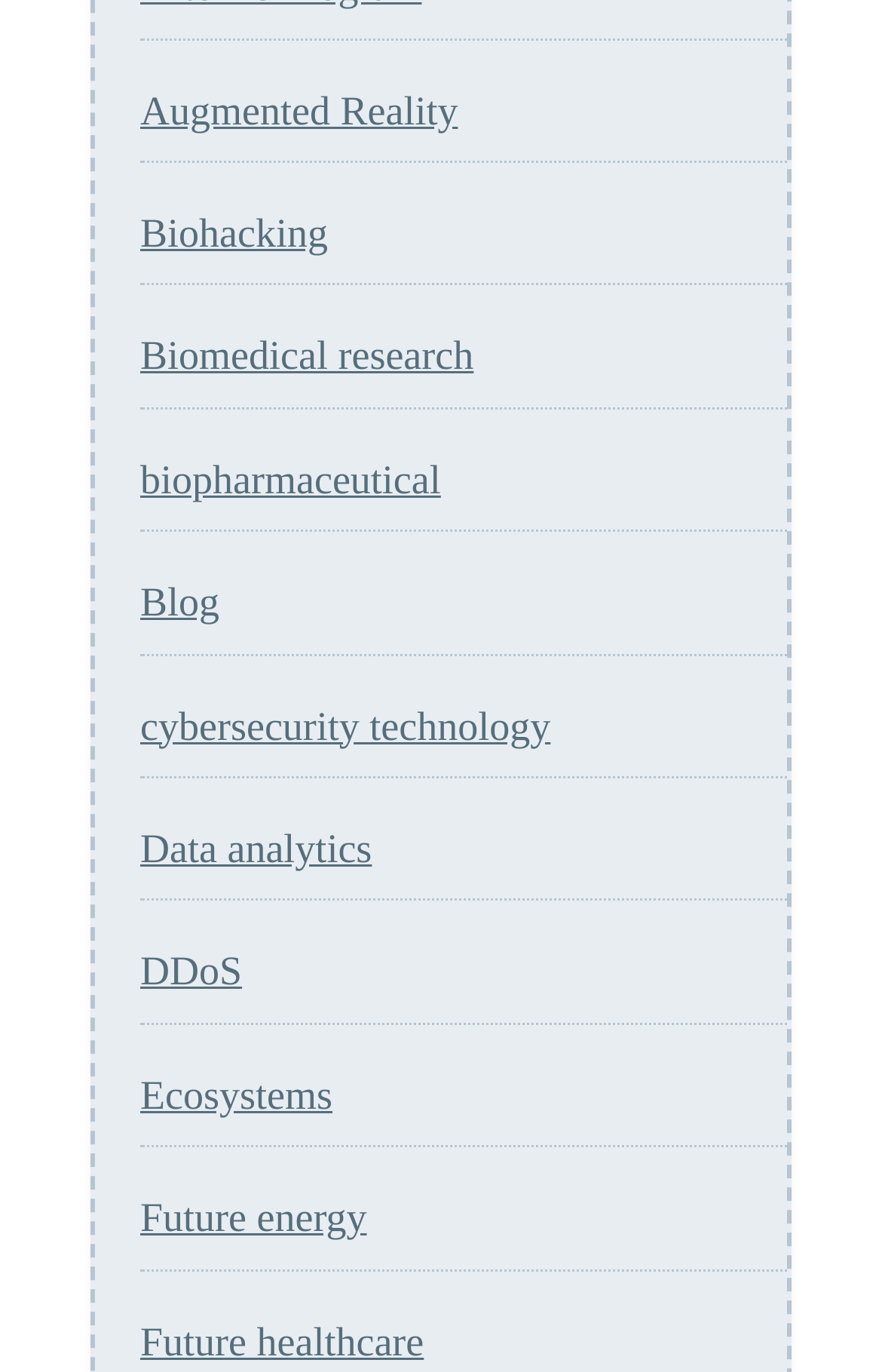Can you provide the bounding box coordinates for the element that should be clicked to implement the instruction: "Discover Future healthcare"?

[0.159, 0.961, 0.481, 0.994]